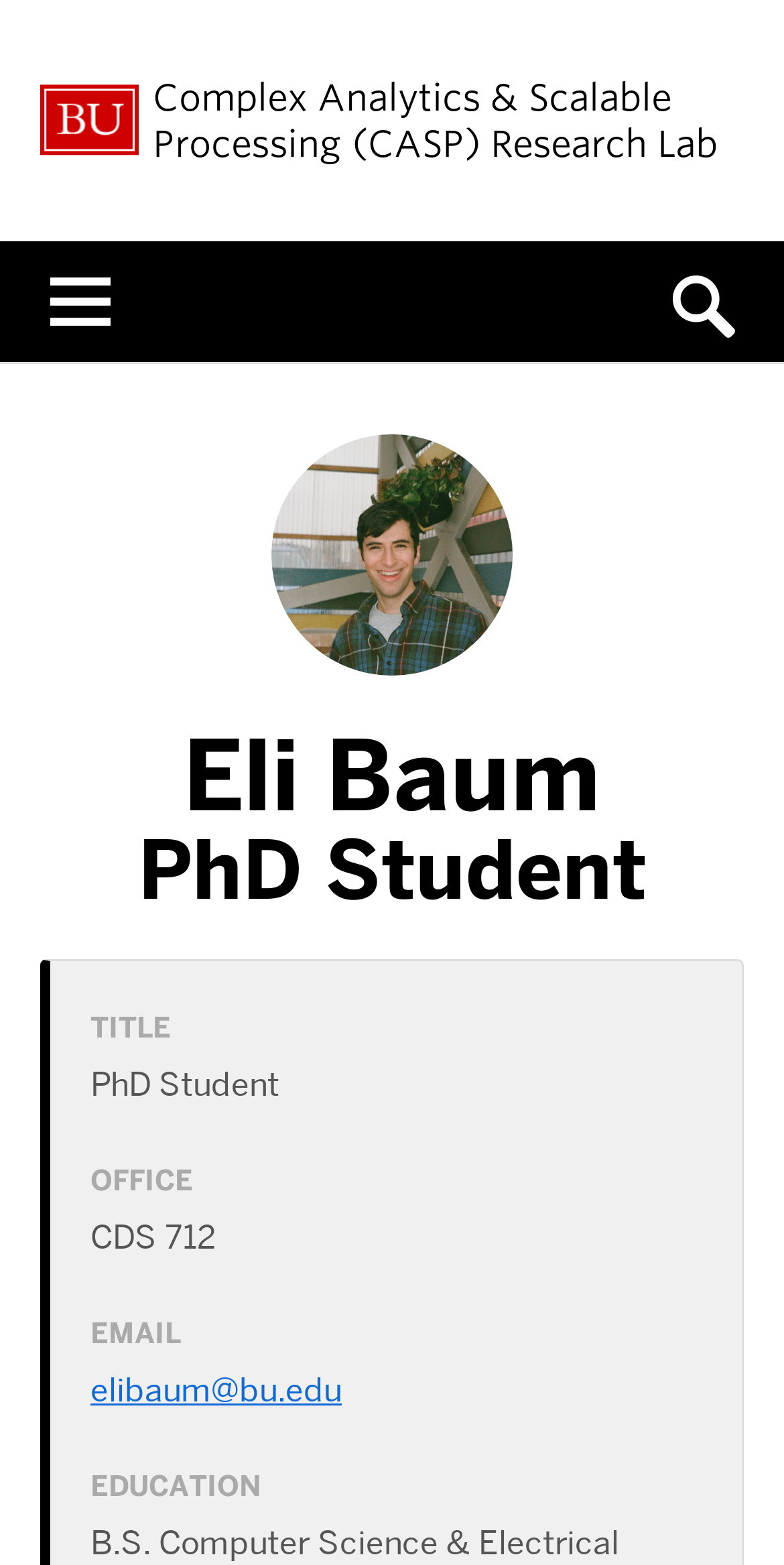Determine the bounding box for the UI element that matches this description: "Search".

[0.821, 0.154, 0.974, 0.231]